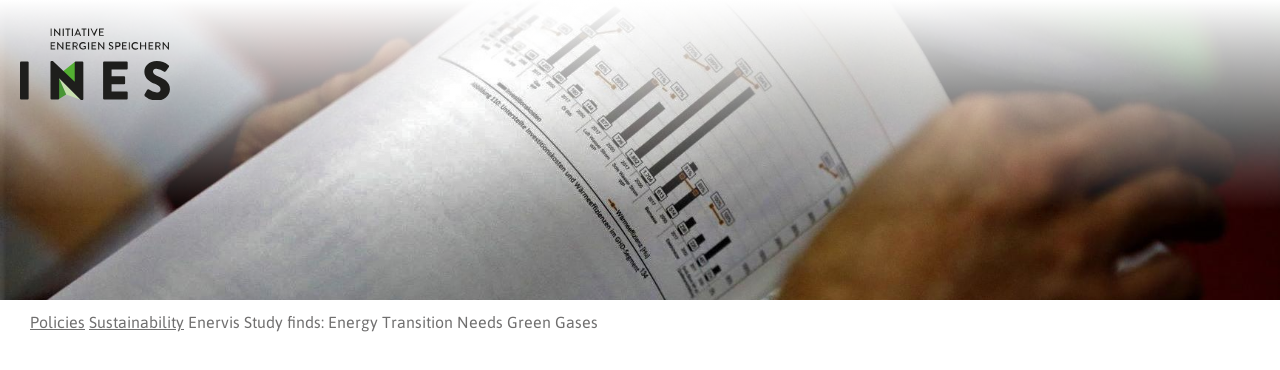What is the title of the study?
Look at the screenshot and provide an in-depth answer.

The caption explicitly states that the study is titled 'Renewable Gases – a System Update for the Energy Transition', which is the title of the study being referred to.